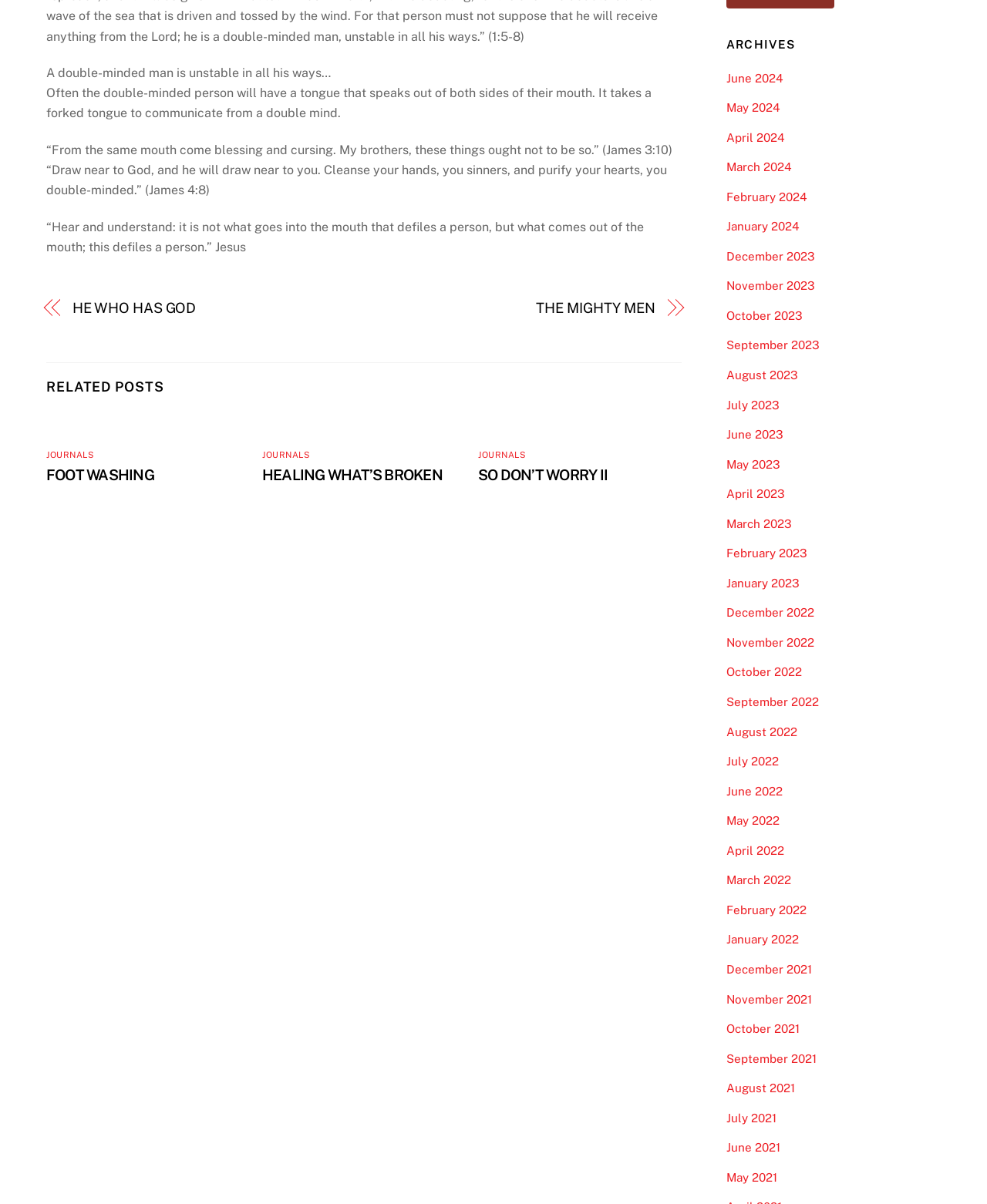Please determine the bounding box coordinates for the element with the description: "THE MIGHTY MEN".

[0.388, 0.248, 0.664, 0.265]